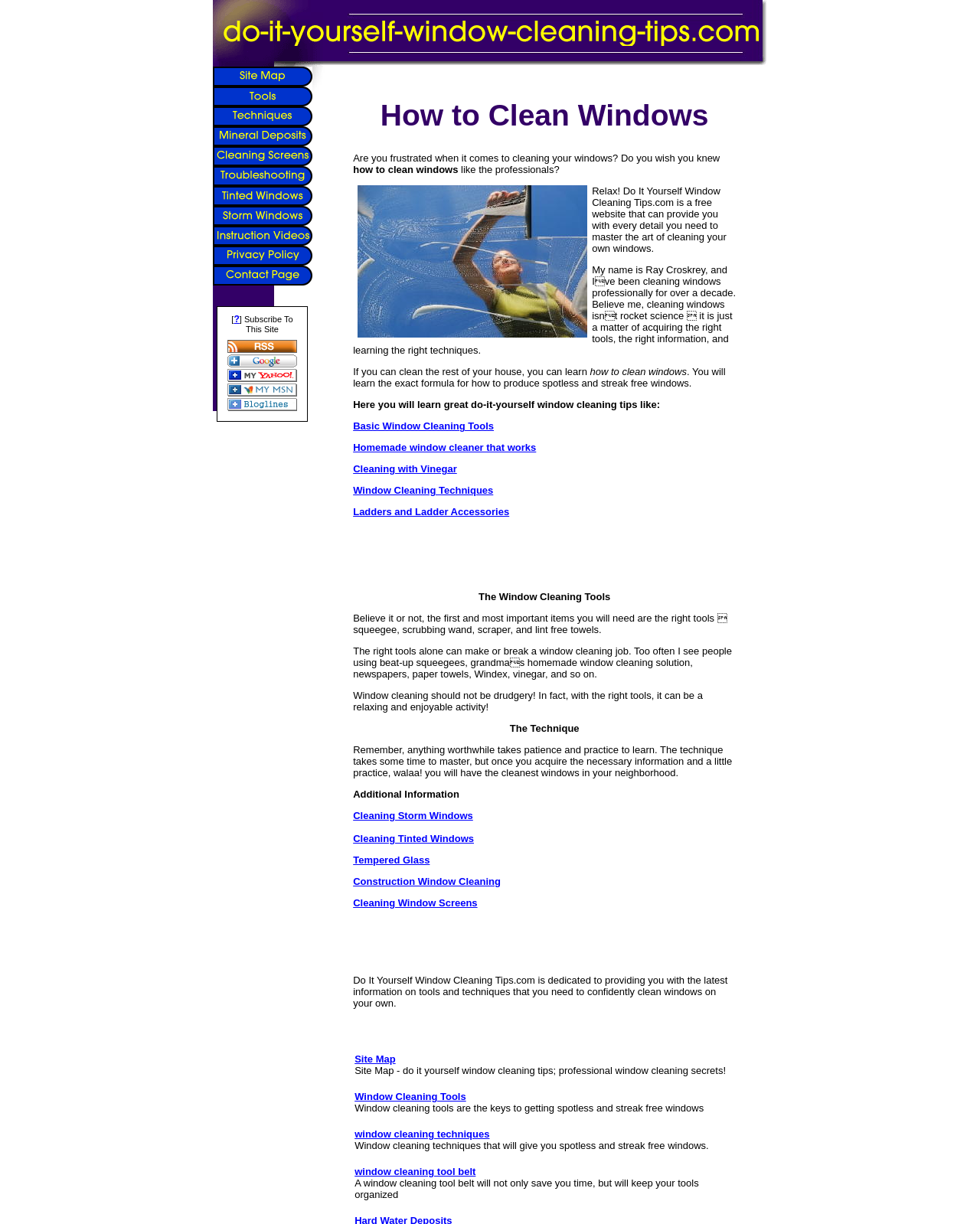What is the purpose of the right tools in window cleaning?
Could you give a comprehensive explanation in response to this question?

According to the text, the right tools are essential in window cleaning, and using the wrong tools can make or break a window cleaning job. This is mentioned in the section 'The Window Cleaning Tools'.